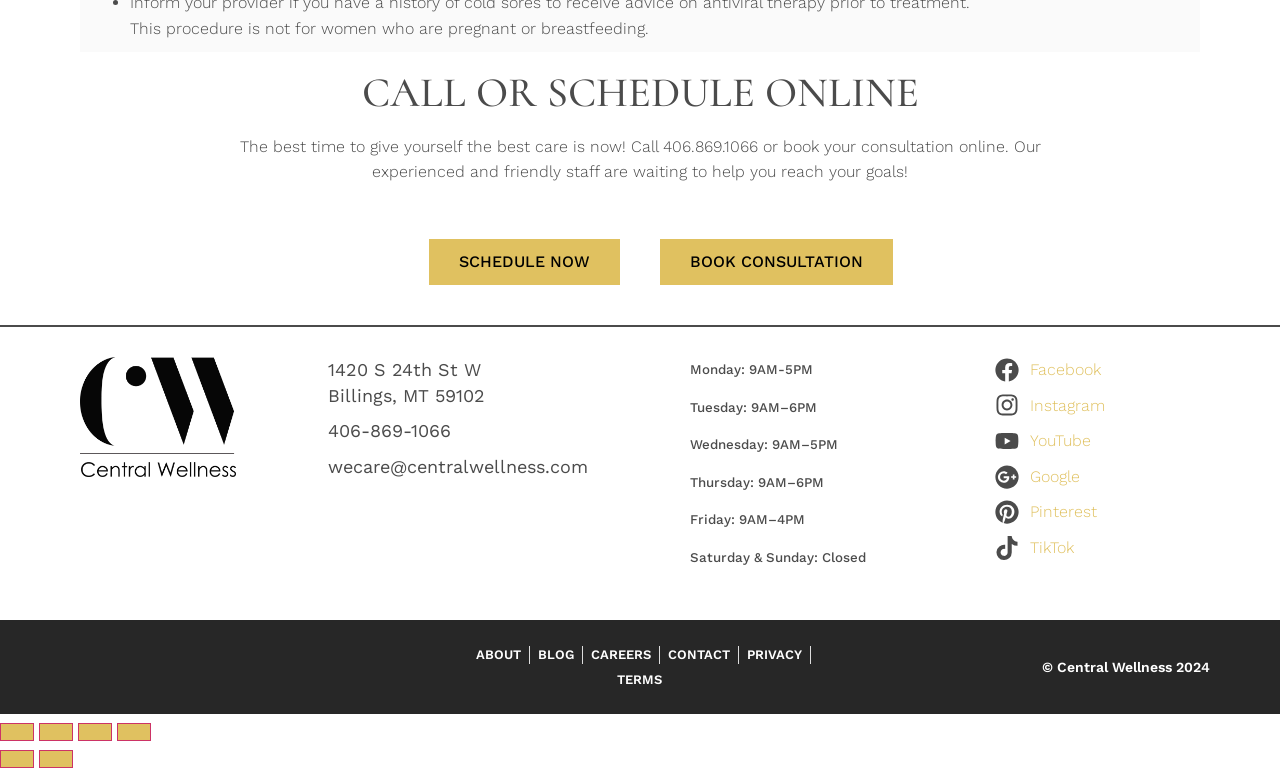Please find the bounding box coordinates of the section that needs to be clicked to achieve this instruction: "Click on Home".

None